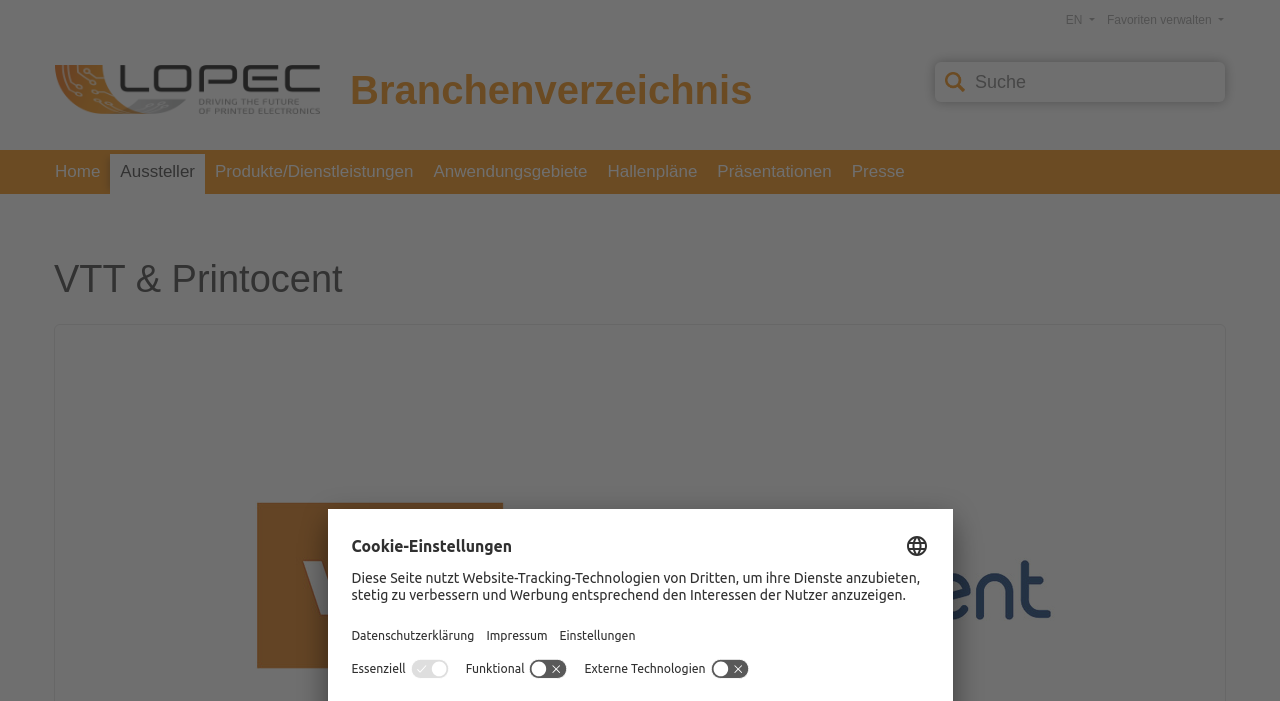Respond with a single word or phrase for the following question: 
What can be entered in the textbox?

Suchbegriff